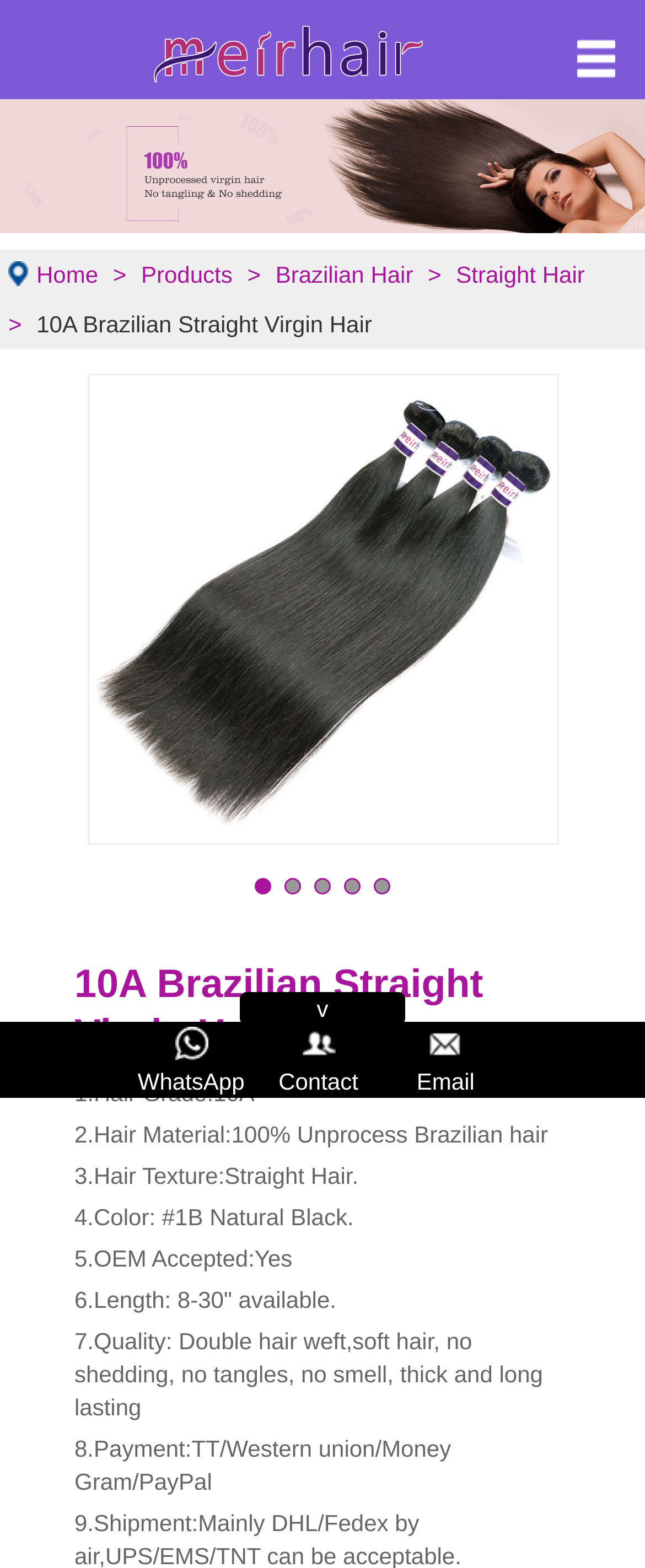Can you provide the bounding box coordinates for the element that should be clicked to implement the instruction: "Contact us via WhatsApp"?

[0.203, 0.655, 0.39, 0.7]